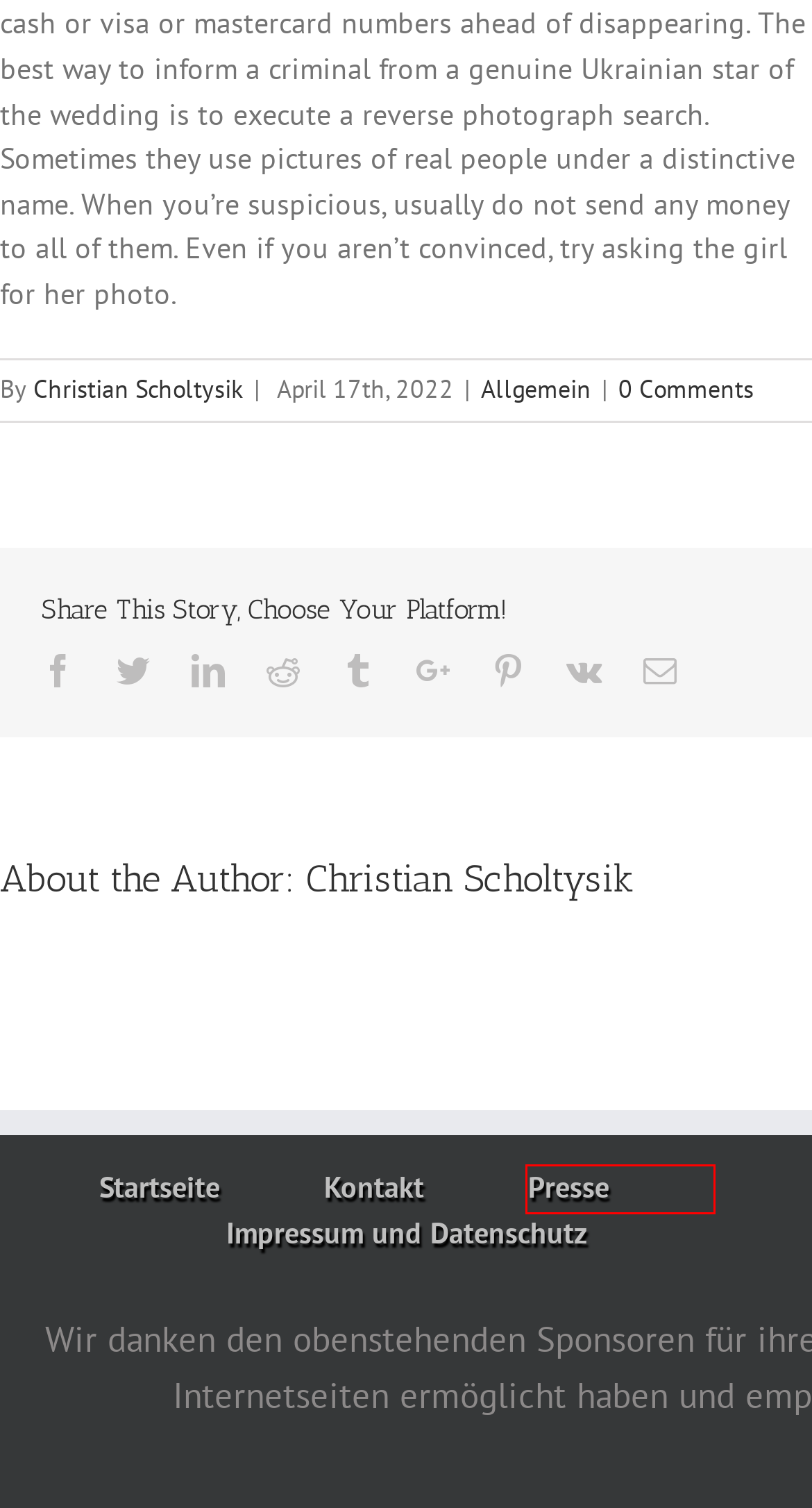Review the screenshot of a webpage containing a red bounding box around an element. Select the description that best matches the new webpage after clicking the highlighted element. The options are:
A. five Tips about Mature Chat Online dating sites Today You need to use – Posaunenchor Olsberg
B. Christian Scholtysik – Posaunenchor Olsberg
C. Kontakt – Posaunenchor Olsberg
D. Presse – Posaunenchor Olsberg
E. Cookie-Richtlinie (EU) – Posaunenchor Olsberg
F. Allgemein – Posaunenchor Olsberg
G. VK | 登录
H. Startseite – Posaunenchor Olsberg

D